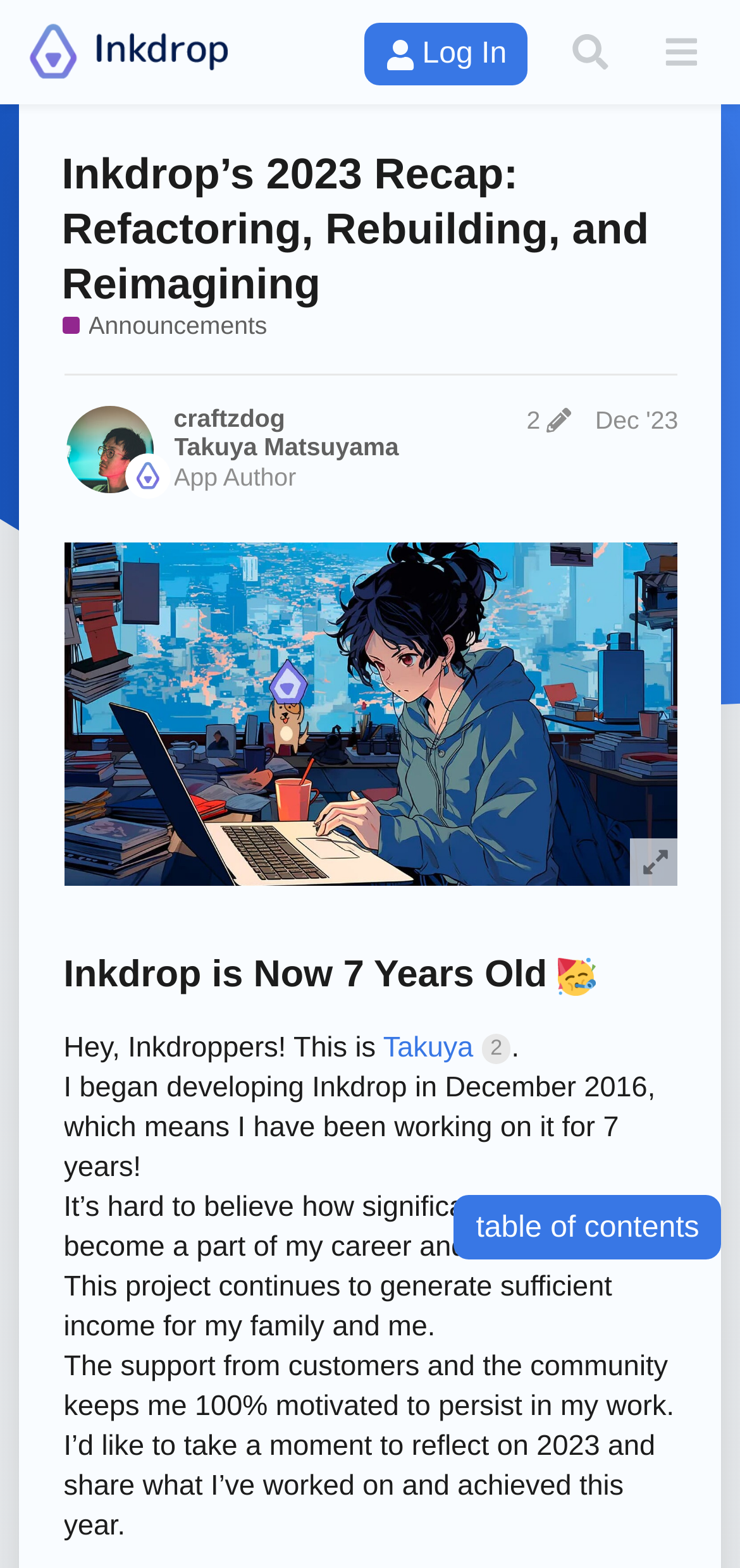Identify the bounding box coordinates of the clickable section necessary to follow the following instruction: "View the image". The coordinates should be presented as four float numbers from 0 to 1, i.e., [left, top, right, bottom].

[0.086, 0.346, 0.917, 0.565]